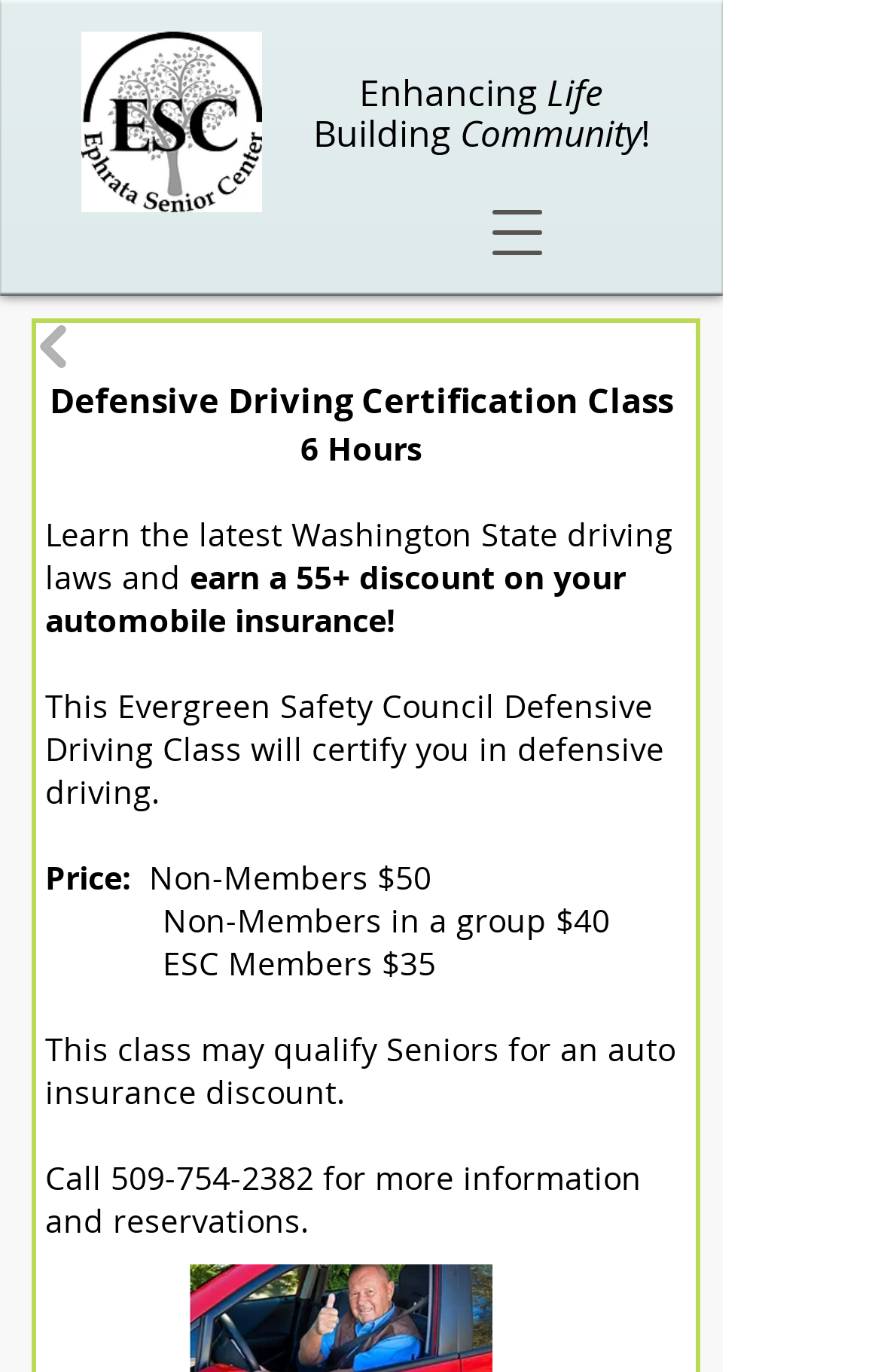What is the phone number to call for more information and reservations?
Using the screenshot, give a one-word or short phrase answer.

509-754-2382